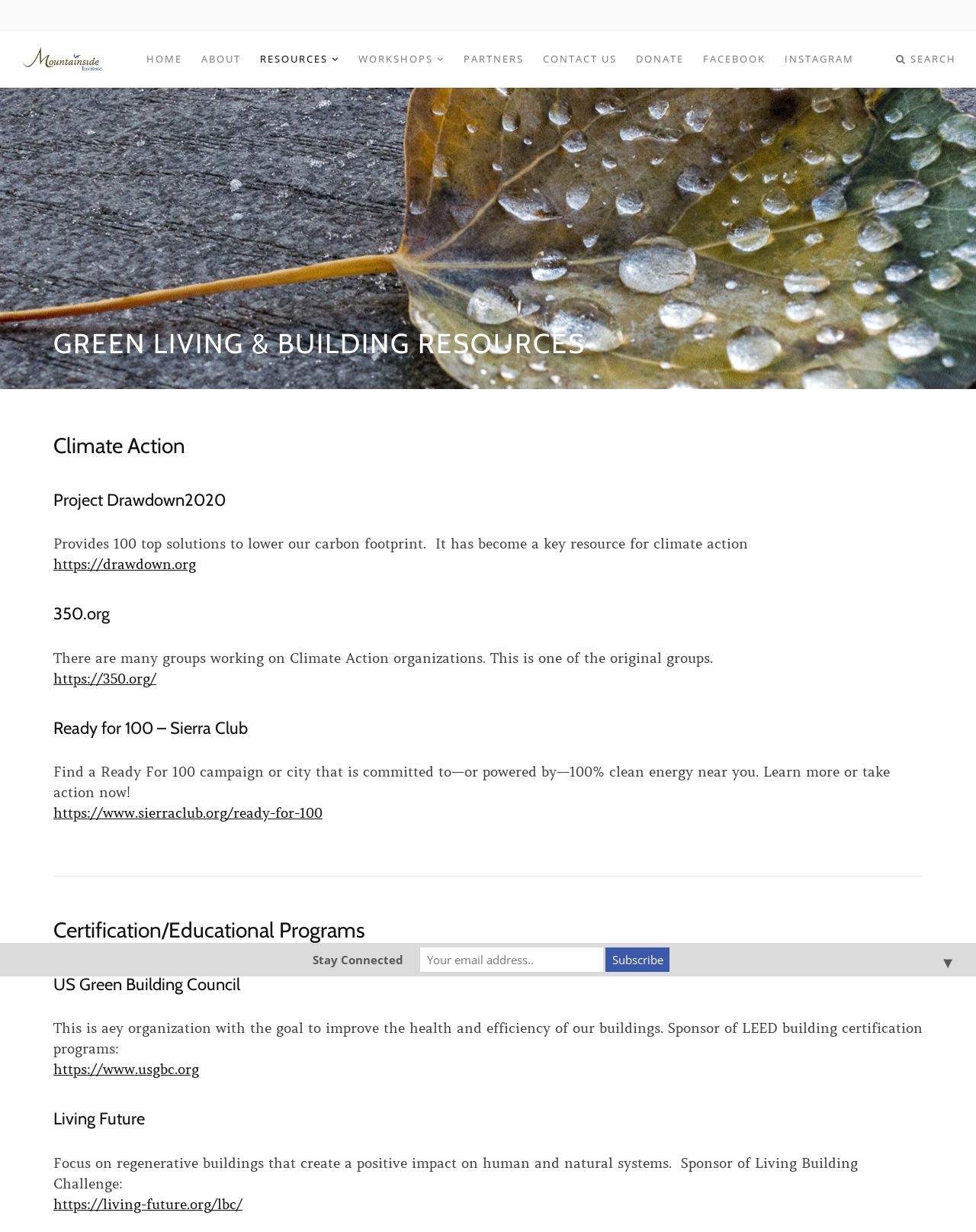Please locate the bounding box coordinates for the element that should be clicked to achieve the following instruction: "Click the ABOUT Menu Toggle". Ensure the coordinates are given as four float numbers between 0 and 1, i.e., [left, top, right, bottom].

None